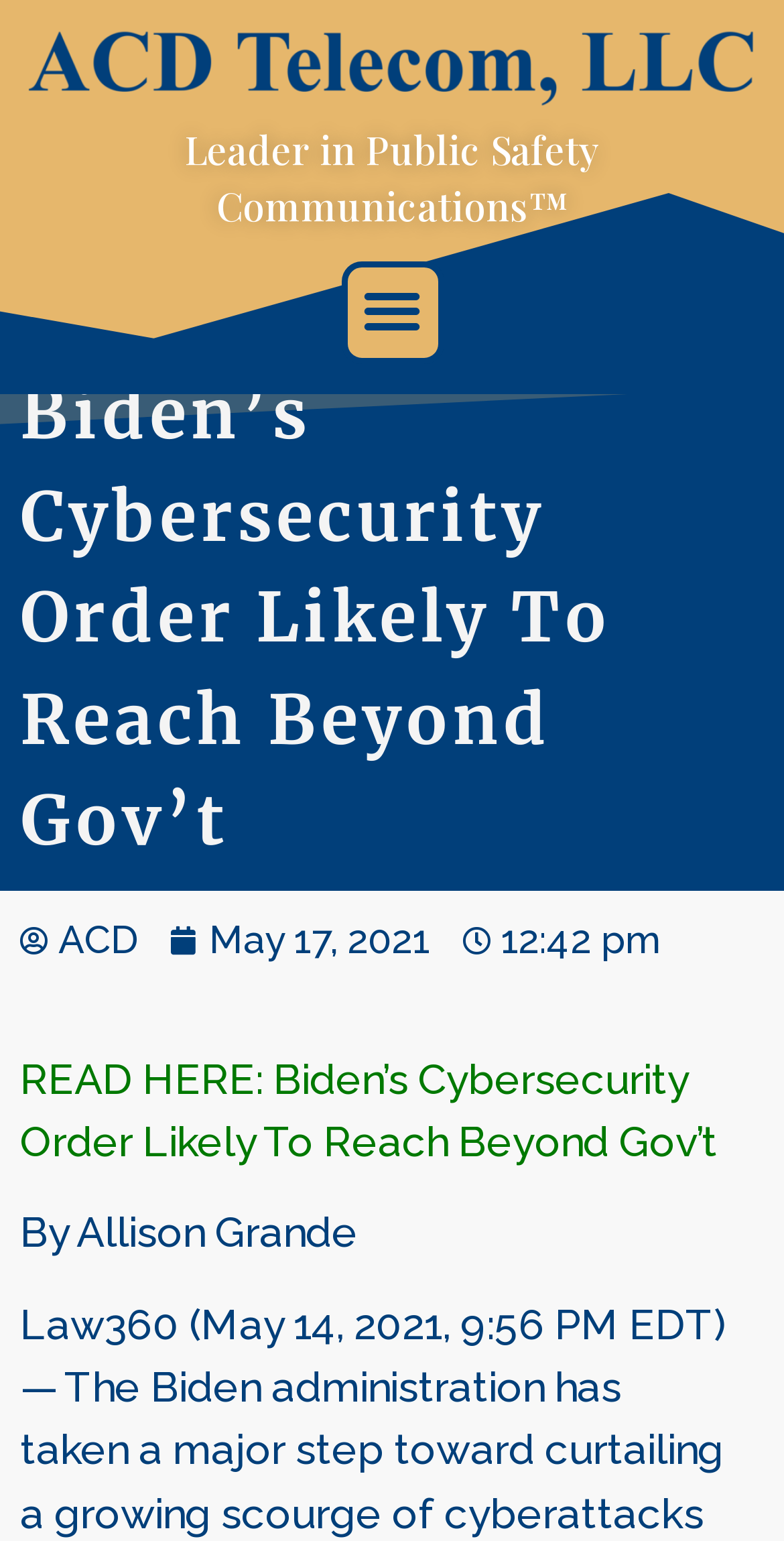What is the name of the author?
Please craft a detailed and exhaustive response to the question.

The author's name is mentioned in the text 'By Allison Grande' which is located below the main heading of the webpage.